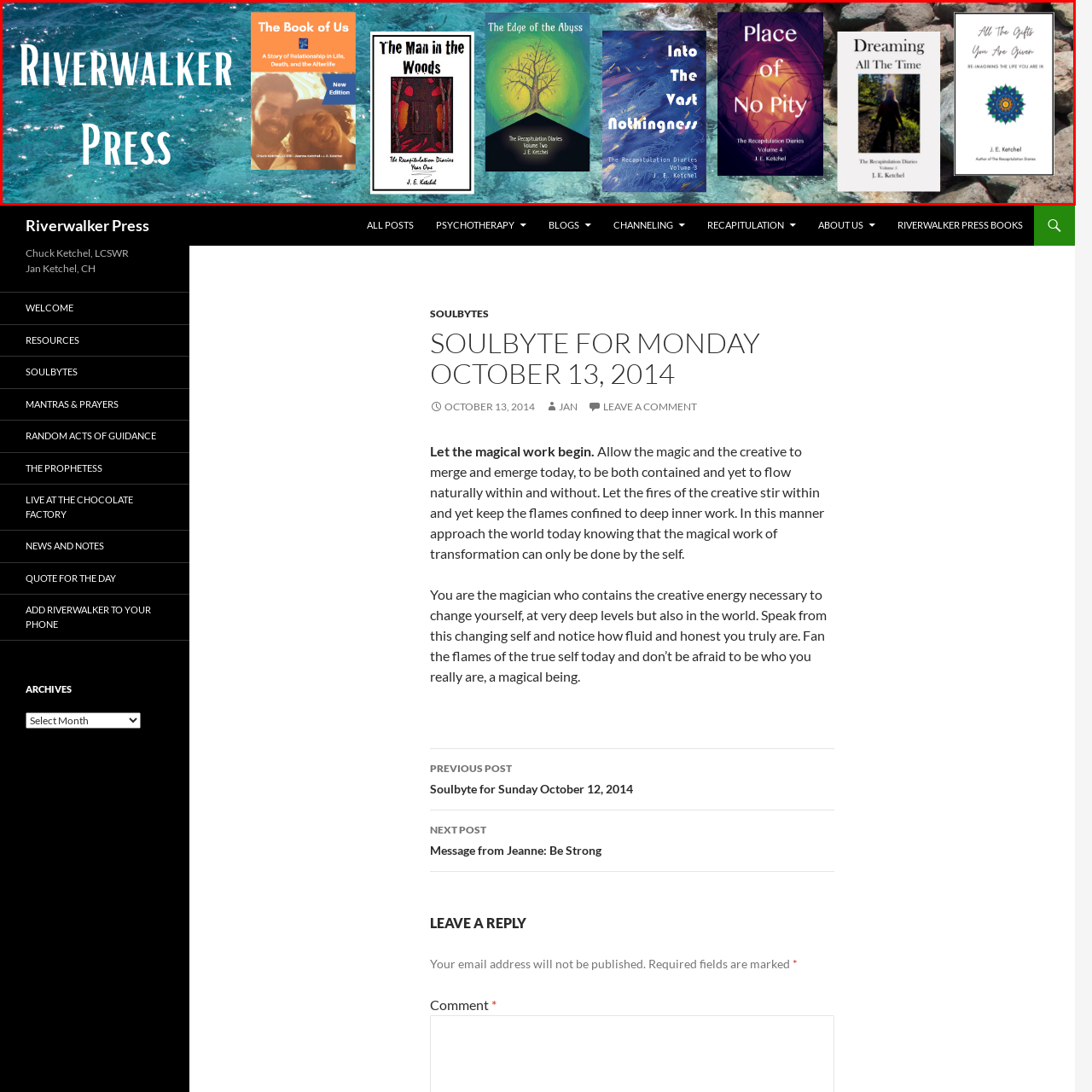View the section of the image outlined in red, How many book titles are displayed on the banner? Provide your response in a single word or brief phrase.

six